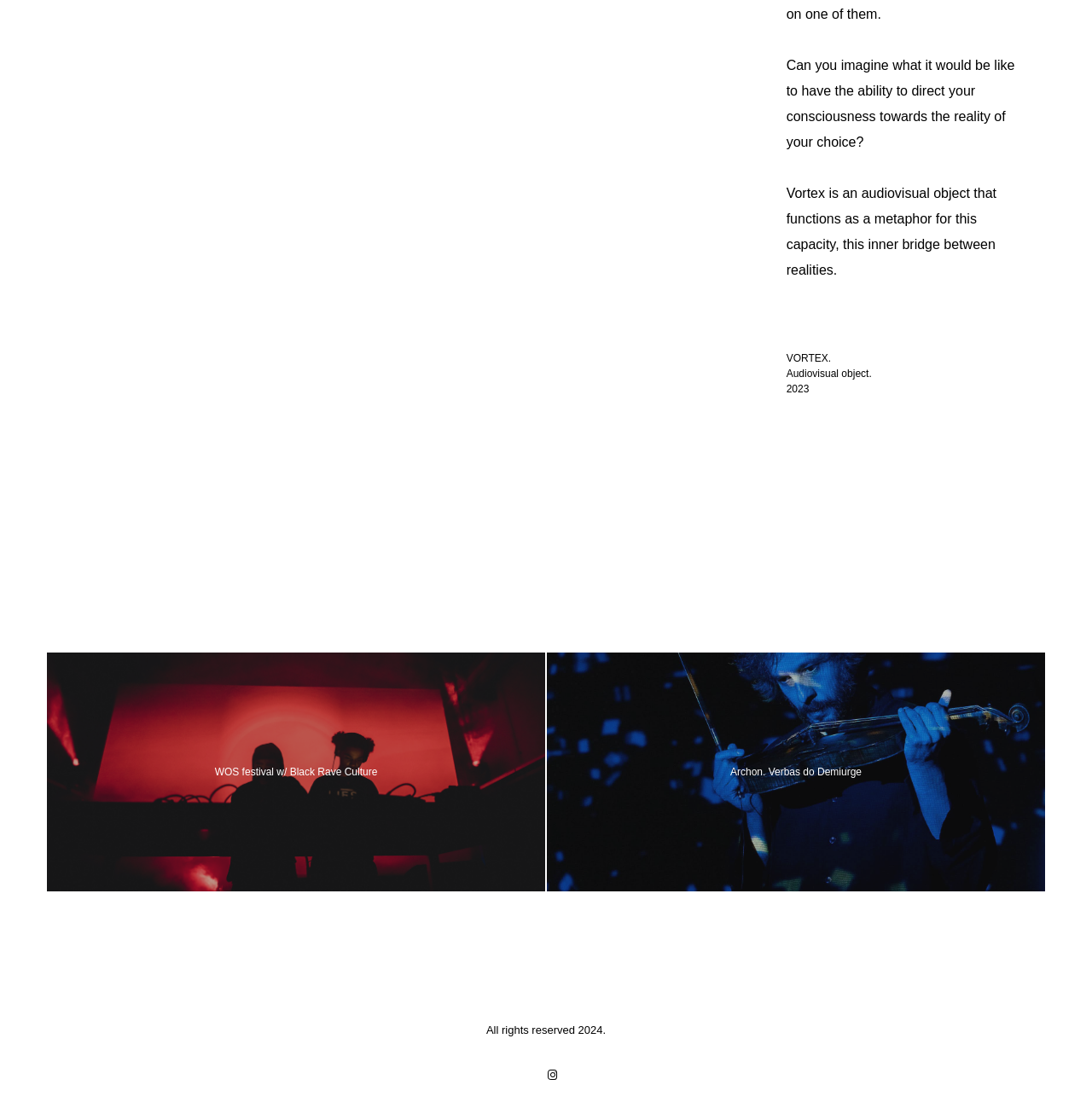What is the year mentioned in the copyright information?
Answer with a single word or short phrase according to what you see in the image.

2024